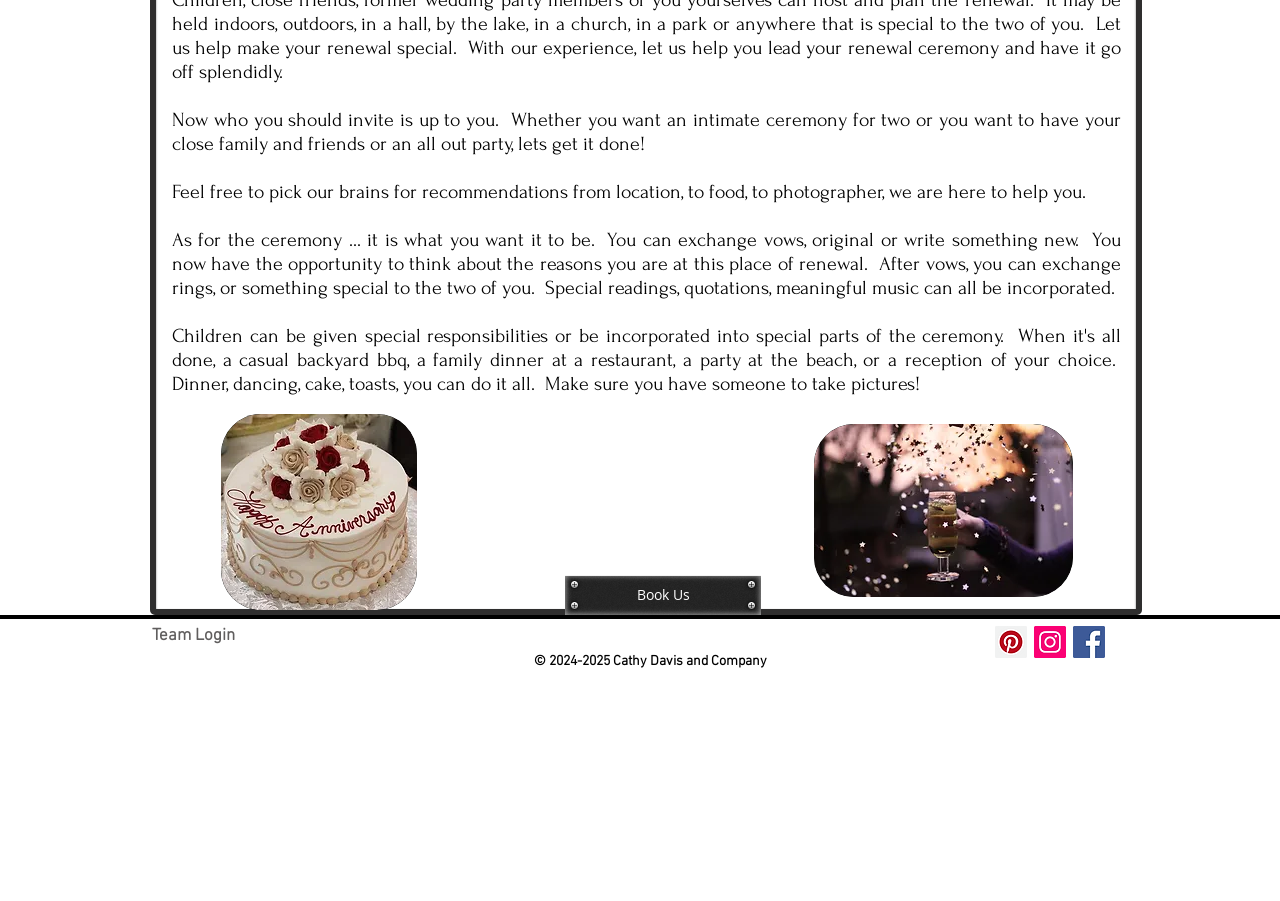Find the bounding box coordinates for the HTML element described as: "aria-label="Facebook Social Icon"". The coordinates should consist of four float values between 0 and 1, i.e., [left, top, right, bottom].

[0.838, 0.695, 0.863, 0.73]